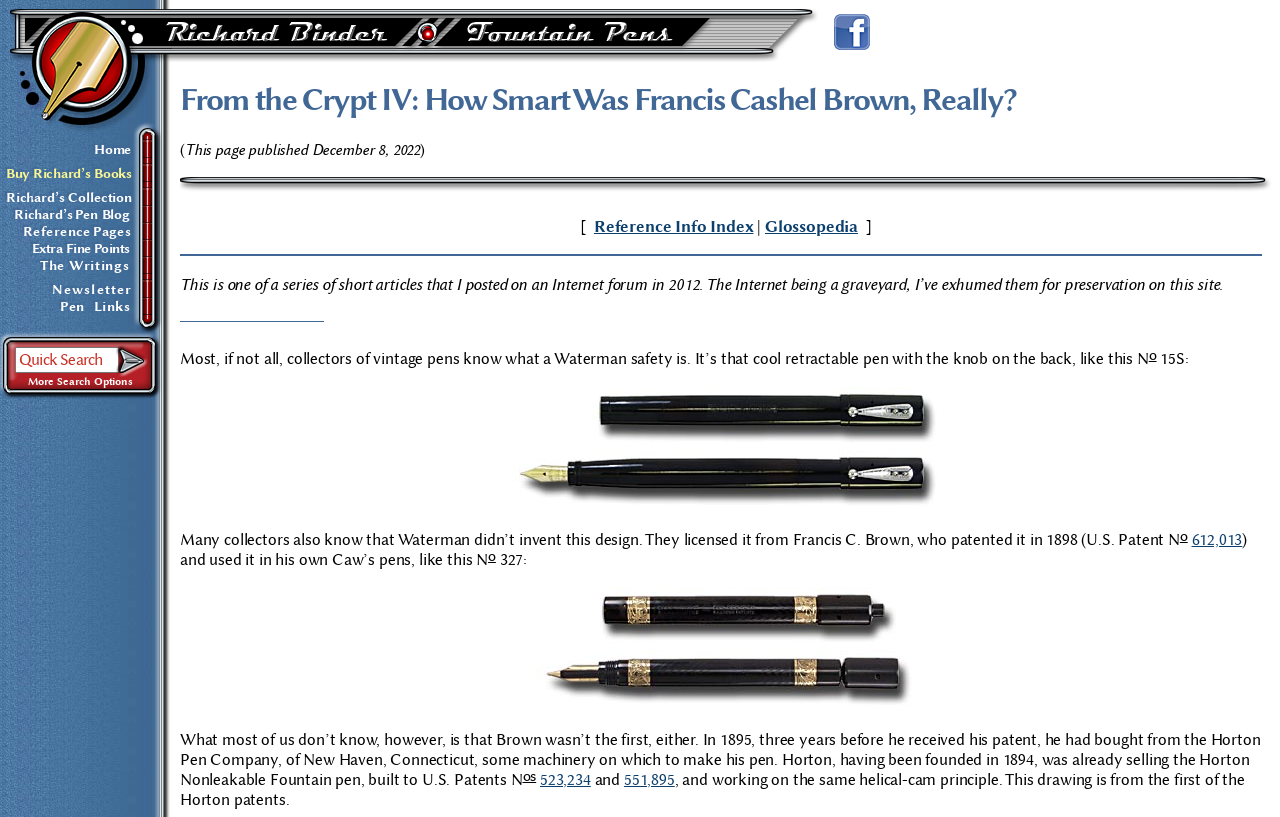Please identify the bounding box coordinates of the clickable area that will allow you to execute the instruction: "View Richard's personal pen collection.".

[0.005, 0.229, 0.103, 0.253]